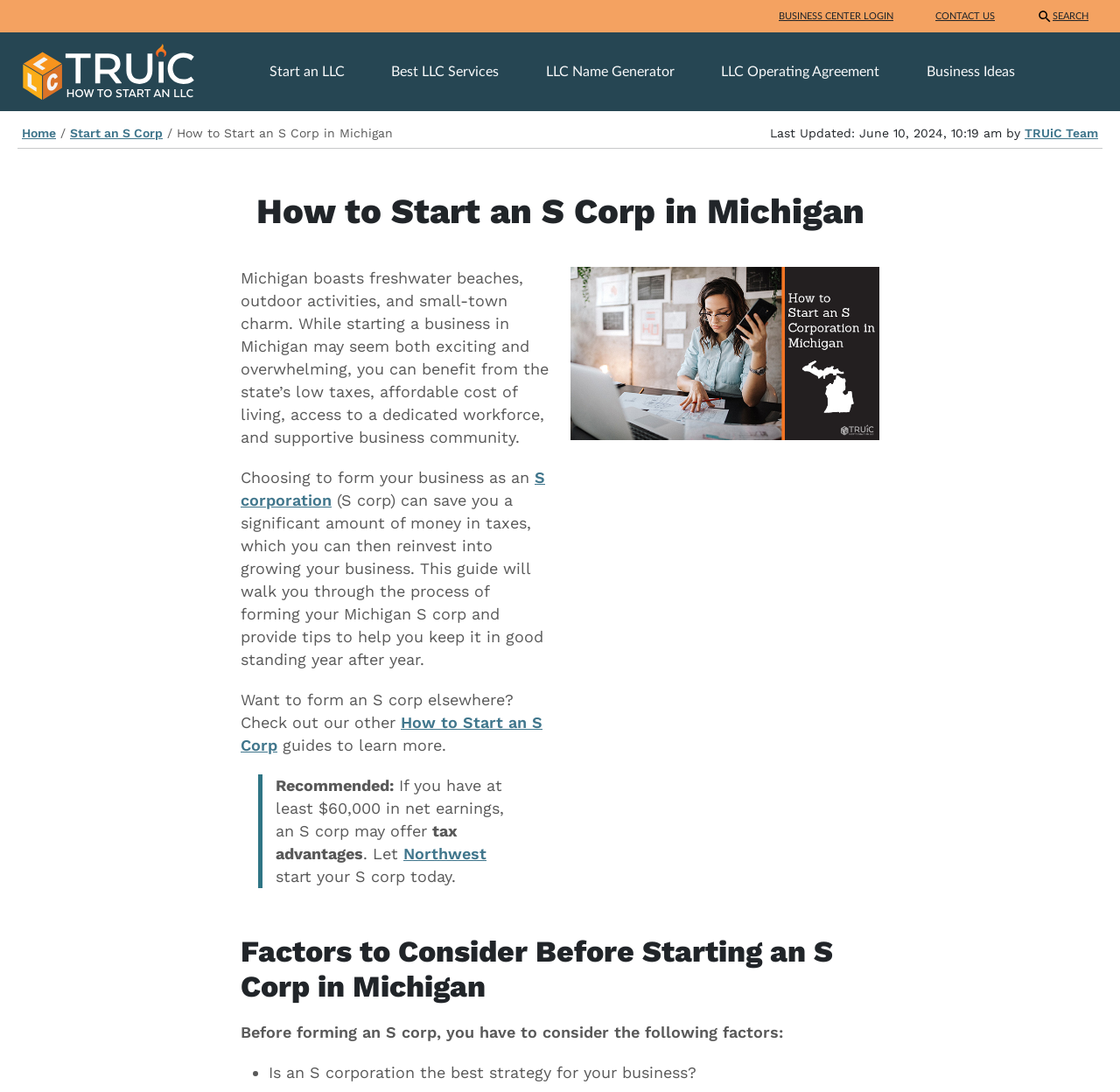What is the purpose of the guide on the webpage?
Using the visual information, reply with a single word or short phrase.

To walk through the process of forming an S corp